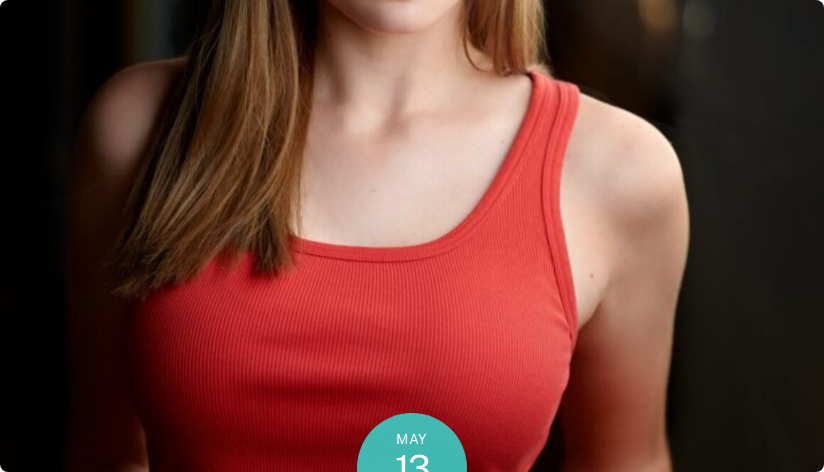Explain the image in detail, mentioning the main subjects and background elements.

This image features a young woman with shoulder-length brown hair, wearing a vibrant red tank top, conveying a warm and inviting presence. The background is softly blurred, focusing attention on her expression and attire. Overlaid at the bottom, there's a circular badge indicating the date "MAY 13," which suggests a contextual significance, possibly a performance or event date. This portrait exudes a sense of professionalism and charisma, possibly representing actress Madison Claringbold, who has an impressive background in theatre, highlighted by various notable performances.